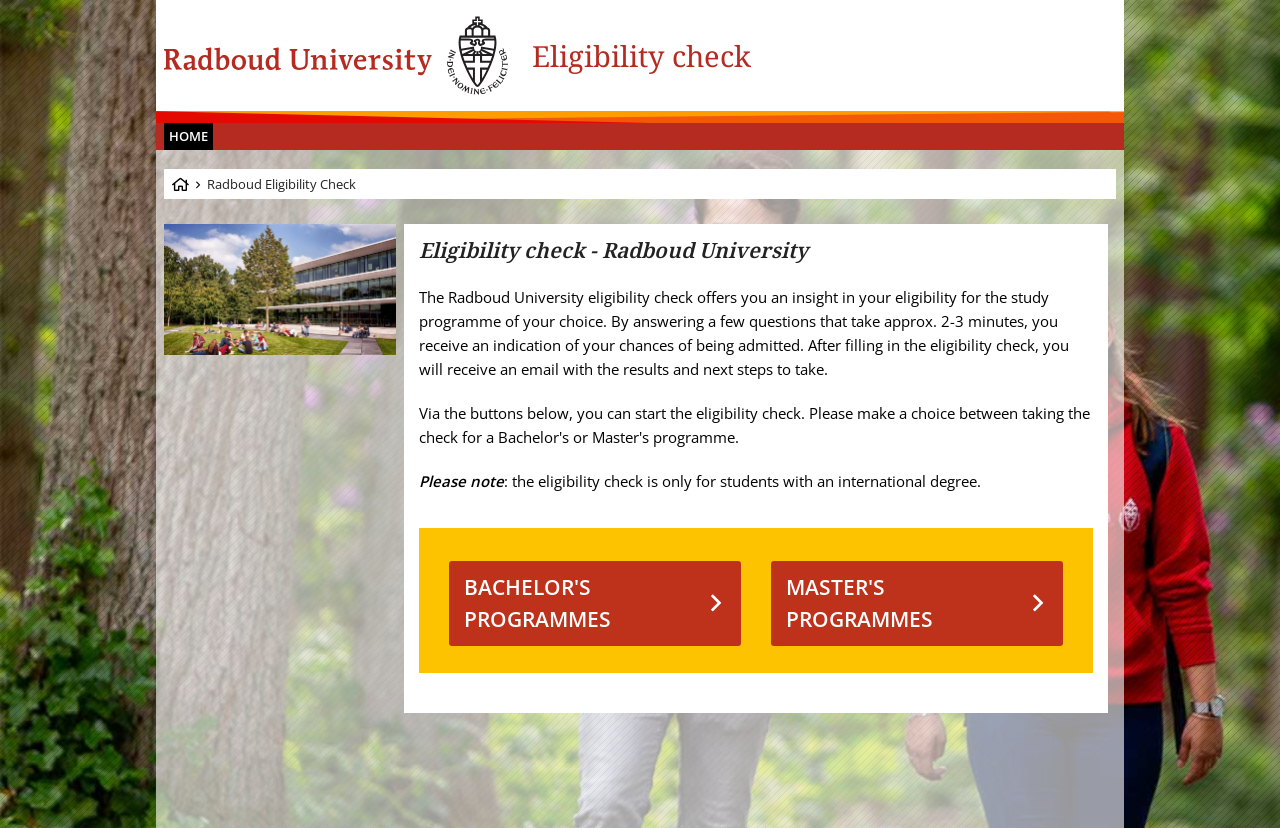What is the main section of the webpage?
Refer to the image and provide a thorough answer to the question.

The main section of the webpage is dedicated to the eligibility check, which is evident from the heading 'Eligibility check - Radboud University' and the subsequent text that explains the purpose and process of the check.